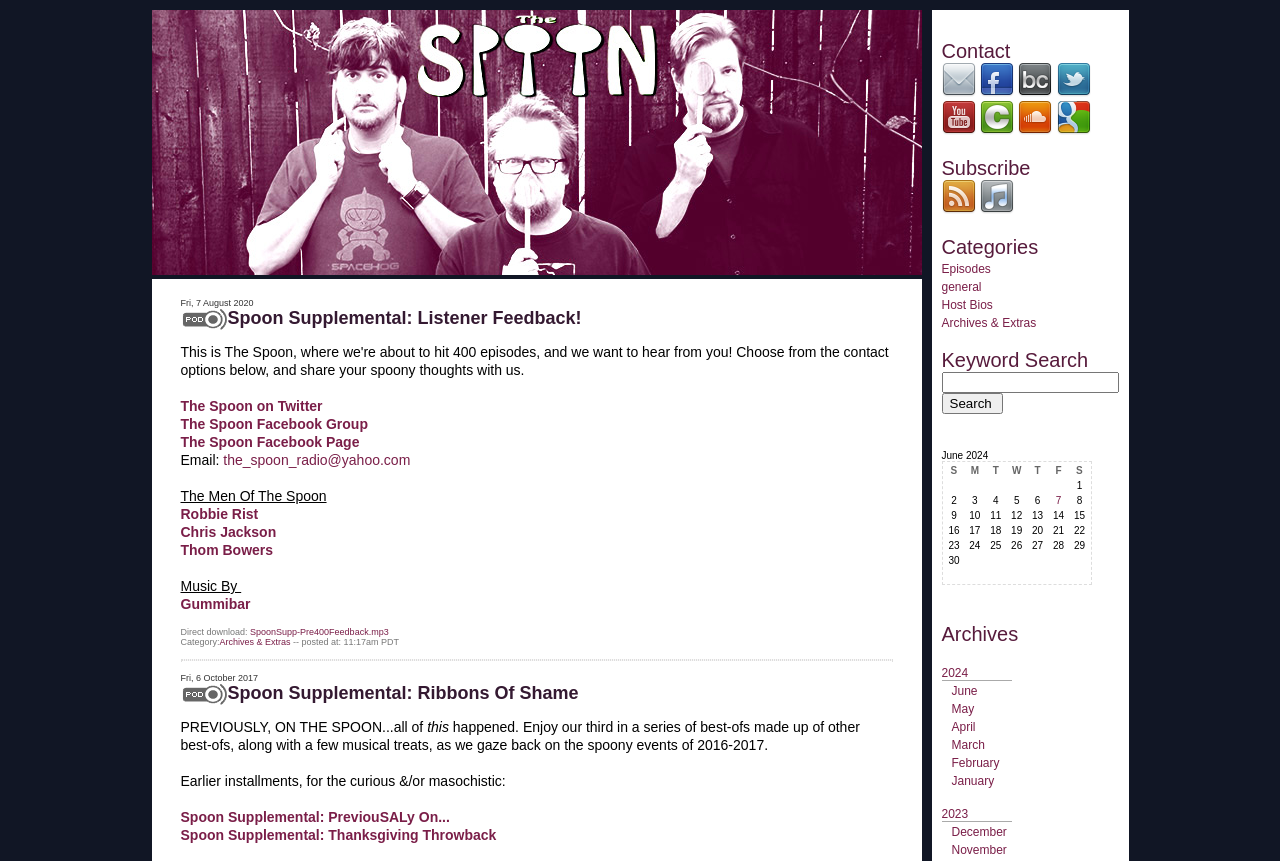Locate the bounding box coordinates of the element that should be clicked to fulfill the instruction: "Click on the link to download the Spoon Supplemental episode".

[0.195, 0.728, 0.304, 0.74]